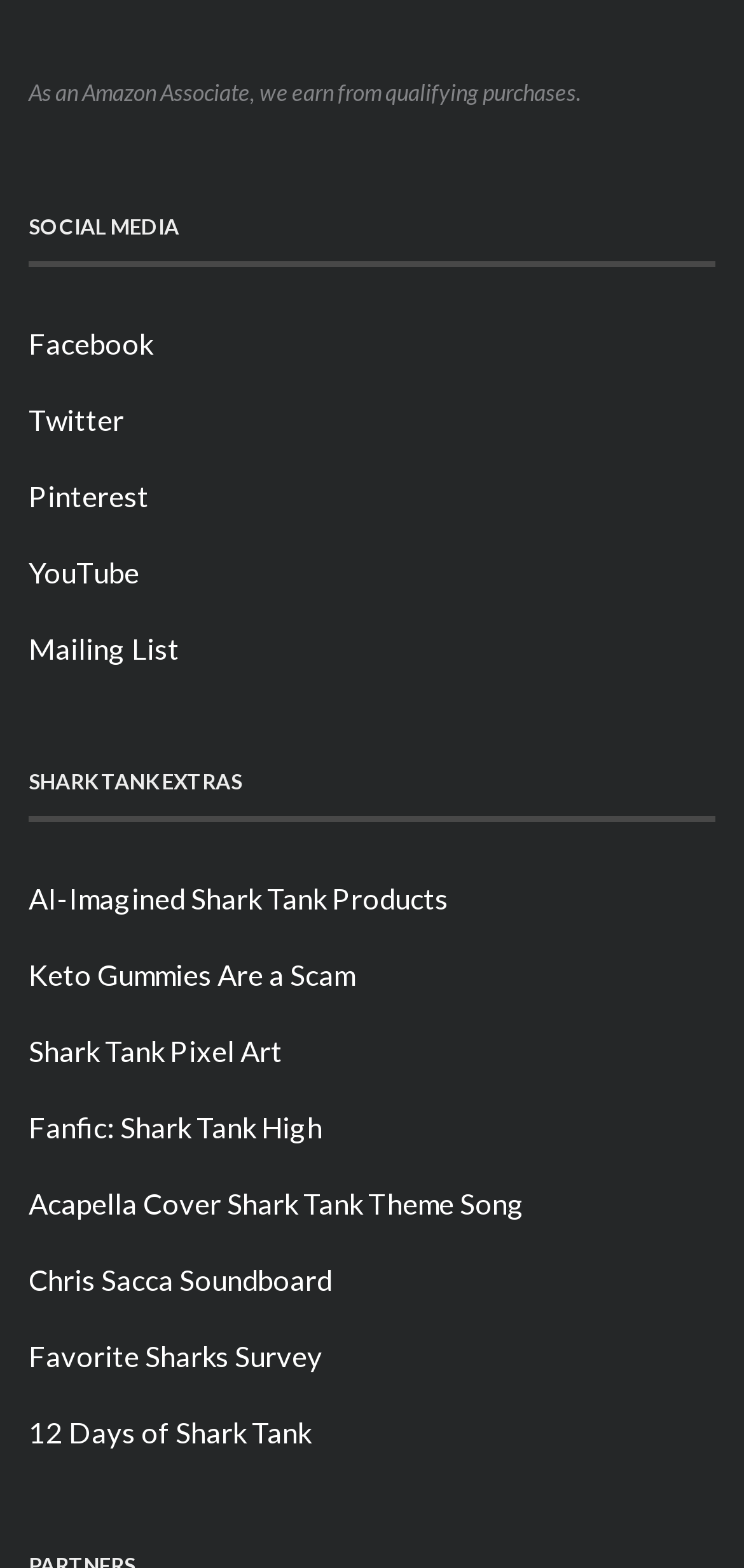Could you highlight the region that needs to be clicked to execute the instruction: "Take the Favorite Sharks Survey"?

[0.038, 0.854, 0.433, 0.876]